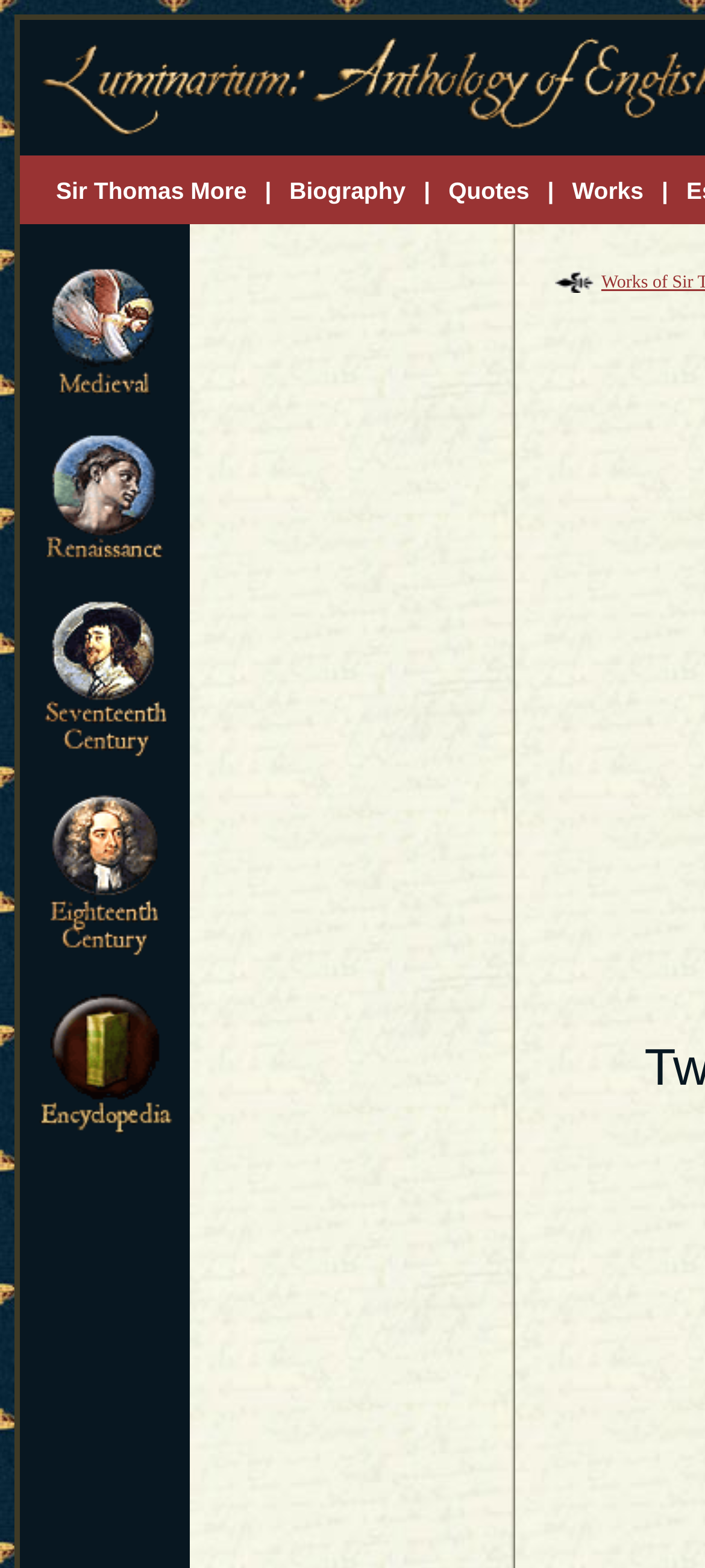How many table cells are in the top navigation bar?
Please answer the question with as much detail and depth as you can.

I counted the number of table cells in the top navigation bar, which are the cells containing the links 'Sir Thomas More', 'Biography', 'Quotes', 'Works', and the two separator cells '|'.